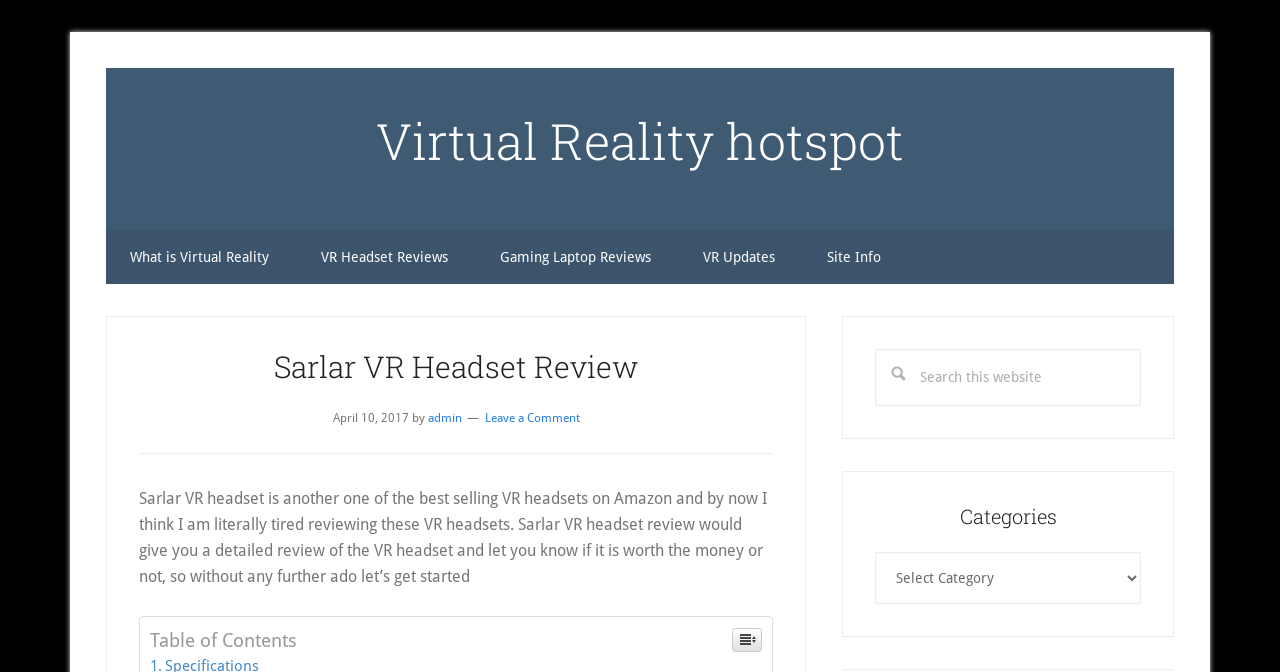Please answer the following question using a single word or phrase: 
How many links are in the secondary navigation menu?

5